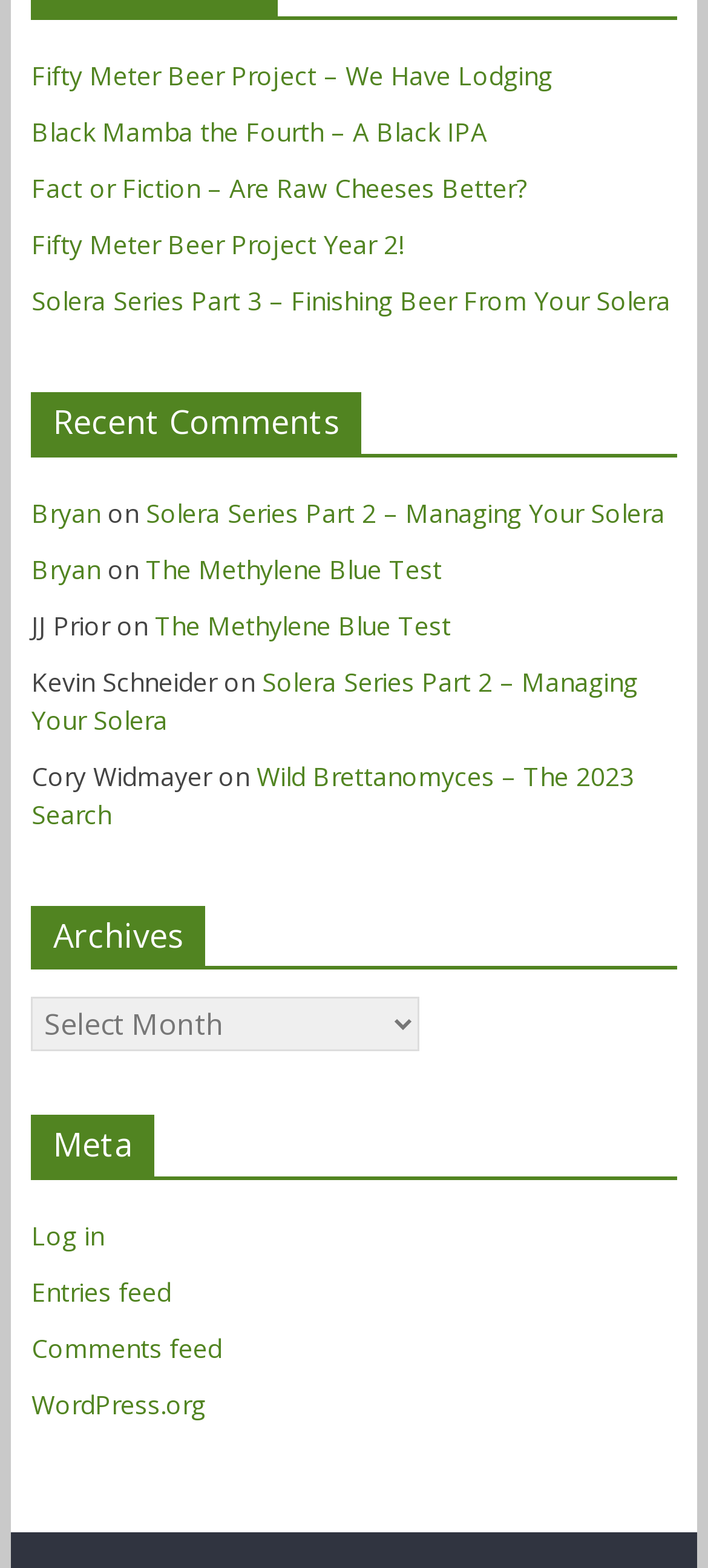Determine the bounding box for the UI element described here: "The Methylene Blue Test".

[0.218, 0.387, 0.636, 0.409]